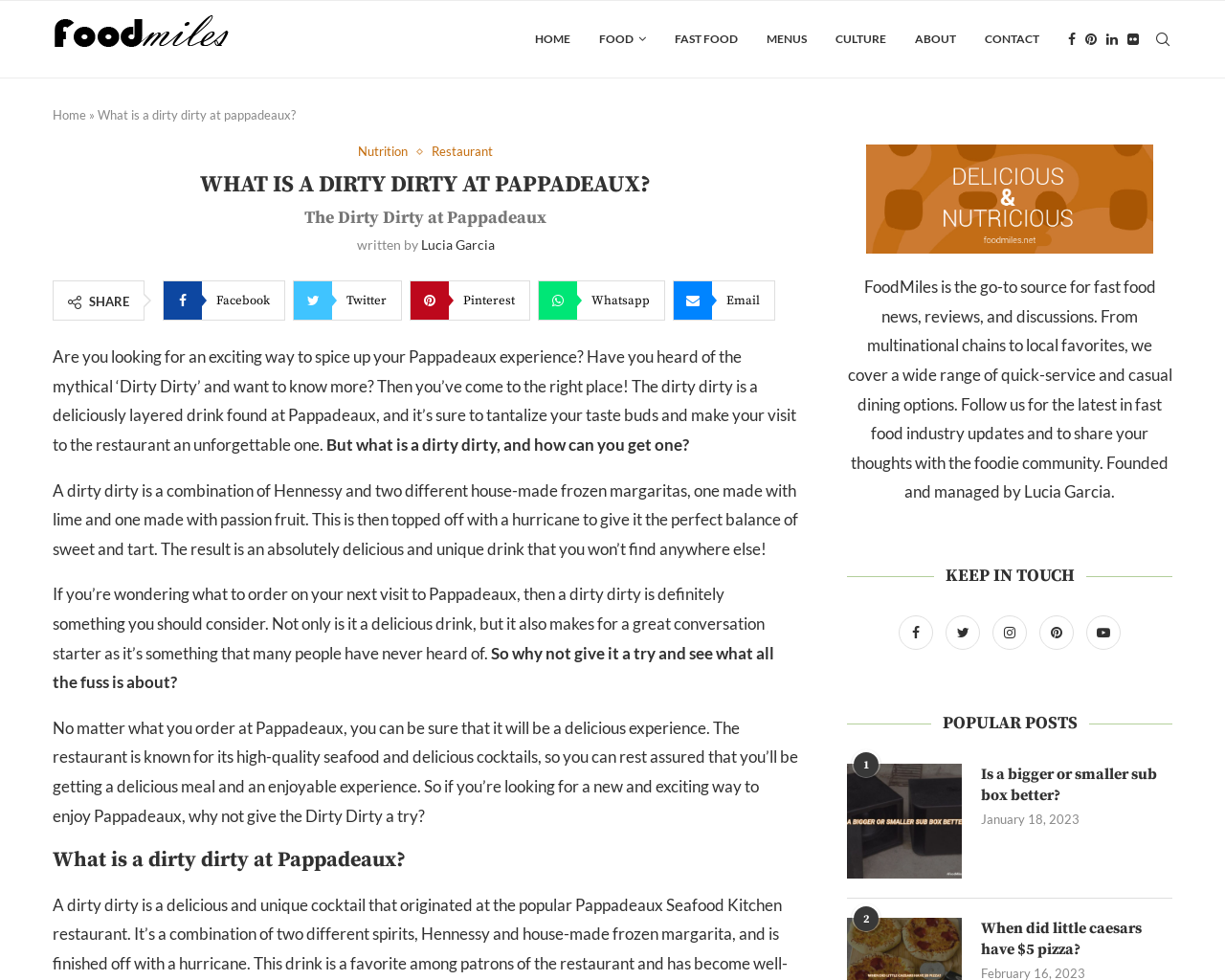Identify the bounding box coordinates for the UI element that matches this description: "aria-label="Linkedin"".

[0.903, 0.001, 0.912, 0.079]